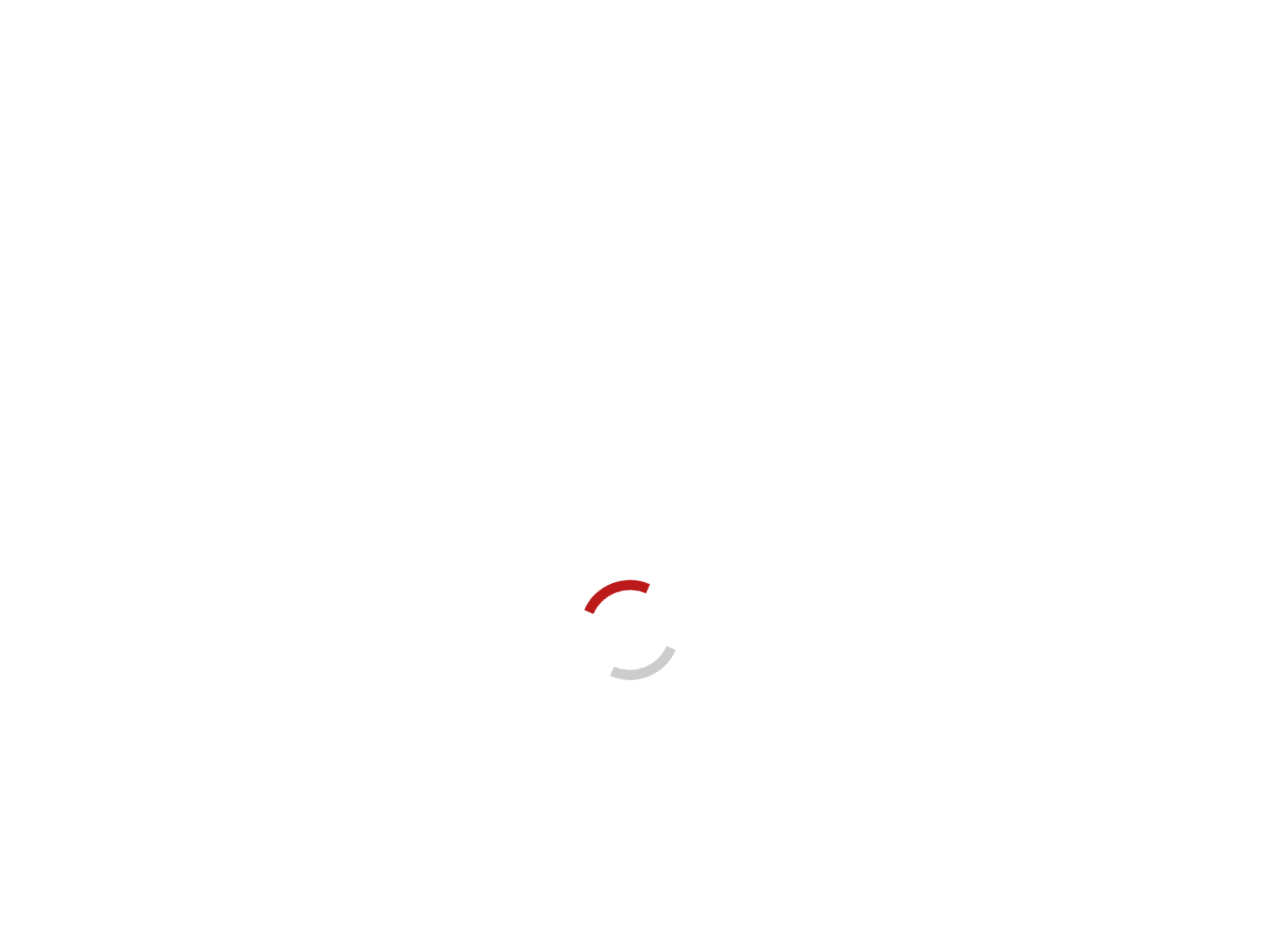Identify the bounding box coordinates of the element that should be clicked to fulfill this task: "Watch online". The coordinates should be provided as four float numbers between 0 and 1, i.e., [left, top, right, bottom].

[0.87, 0.443, 0.988, 0.525]